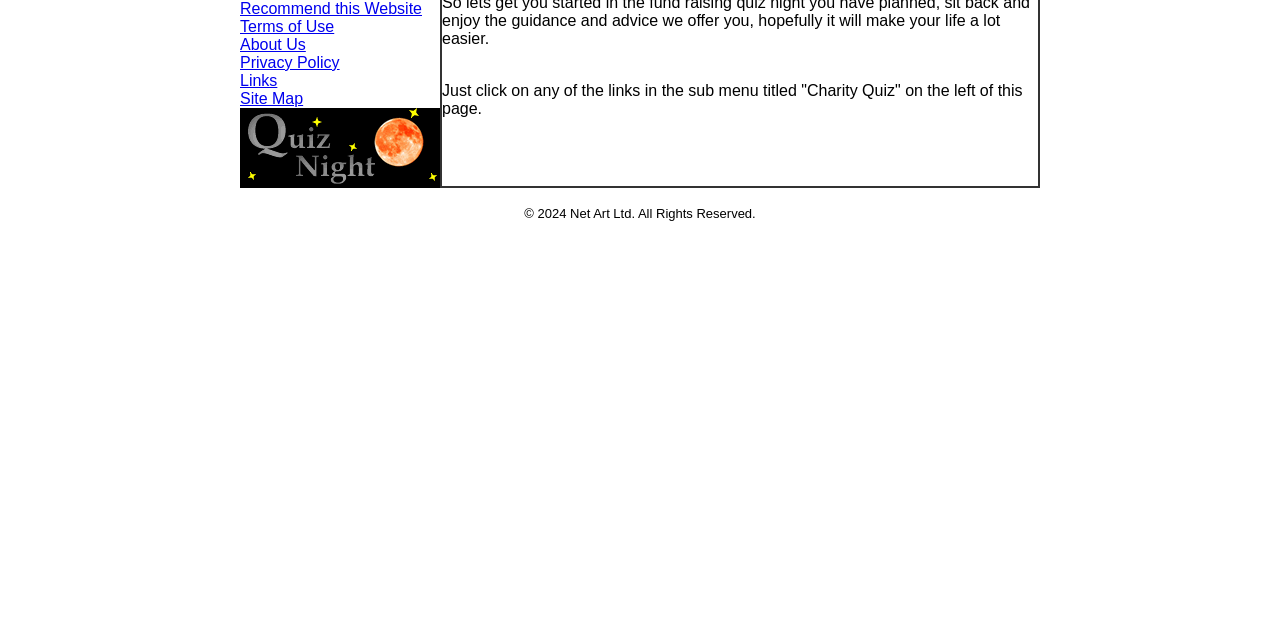Extract the bounding box coordinates for the UI element described as: "Site Map".

[0.188, 0.141, 0.237, 0.167]